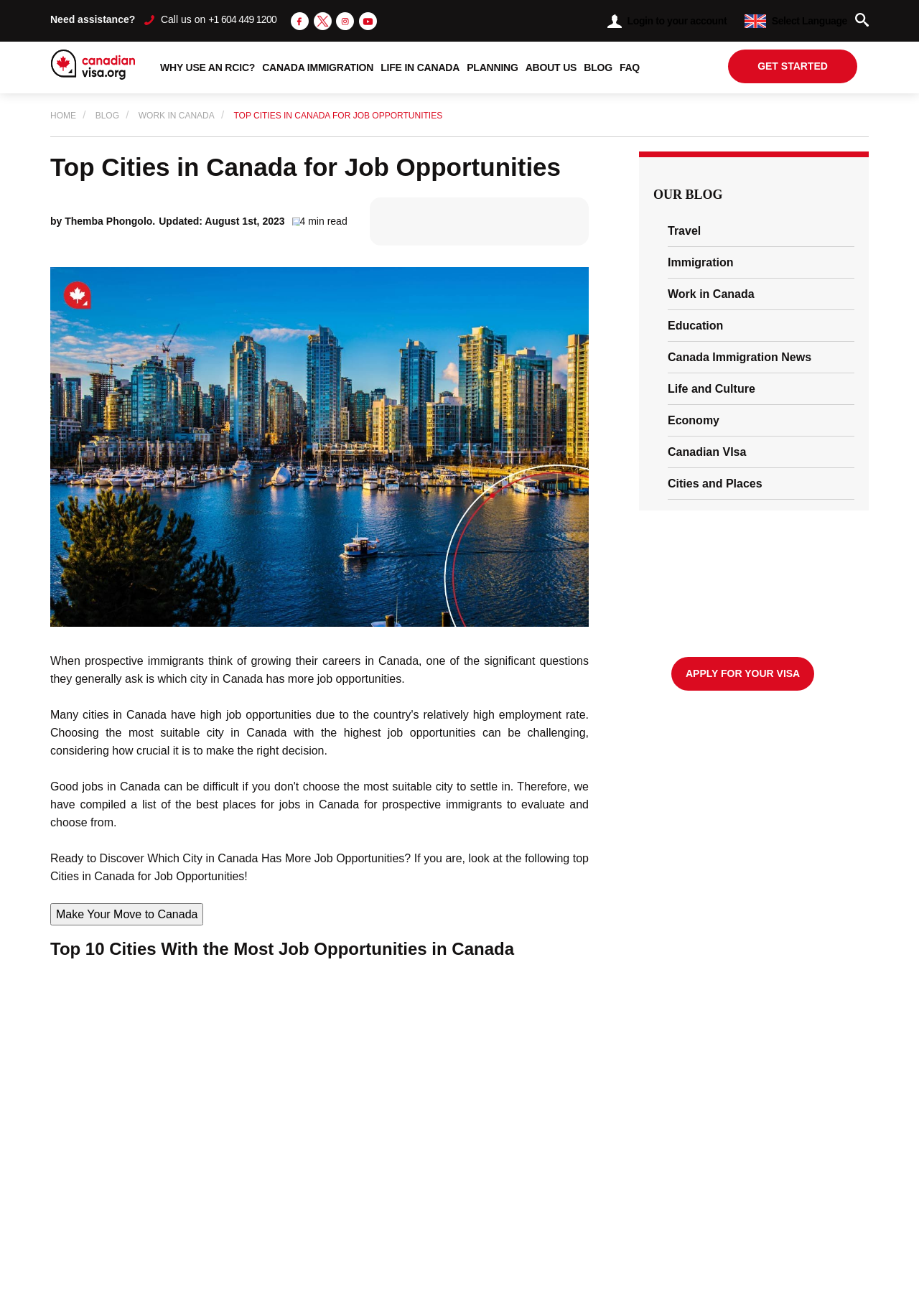Present a detailed account of what is displayed on the webpage.

This webpage is about the top cities in Canada for job opportunities and the various Canada work permit pathways. At the top, there is a navigation bar with several links, including "Need assistance", social media links, and a language selection button. Below the navigation bar, there are several buttons and links, including "Why Use an RCIC?", "Canada Immigration", "Life In Canada", "Planning", "About Us", "Blog", and "FAQ".

The main content of the webpage is an article titled "Top Cities in Canada for Job Opportunities". The article has a heading, a brief introduction, and a section titled "Top 10 Cities With the Most Job Opportunities in Canada". The introduction discusses the importance of knowing which city in Canada has more job opportunities for prospective immigrants. The article also includes a call-to-action button "Make Your Move to Canada".

On the right side of the webpage, there is a complementary section with a tab list that allows users to navigate to different categories, including "Travel", "Immigration", "Work in Canada", "Education", "Canada Immigration News", "Life and Culture", and "Economy". Each tab has a link to a related webpage.

At the bottom of the webpage, there are several links, including "HOME", "BLOG", "WORK IN CANADA", and "TOP CITIES IN CANADA FOR JOB OPPORTUNITIES". There is also a "GET STARTED" button.